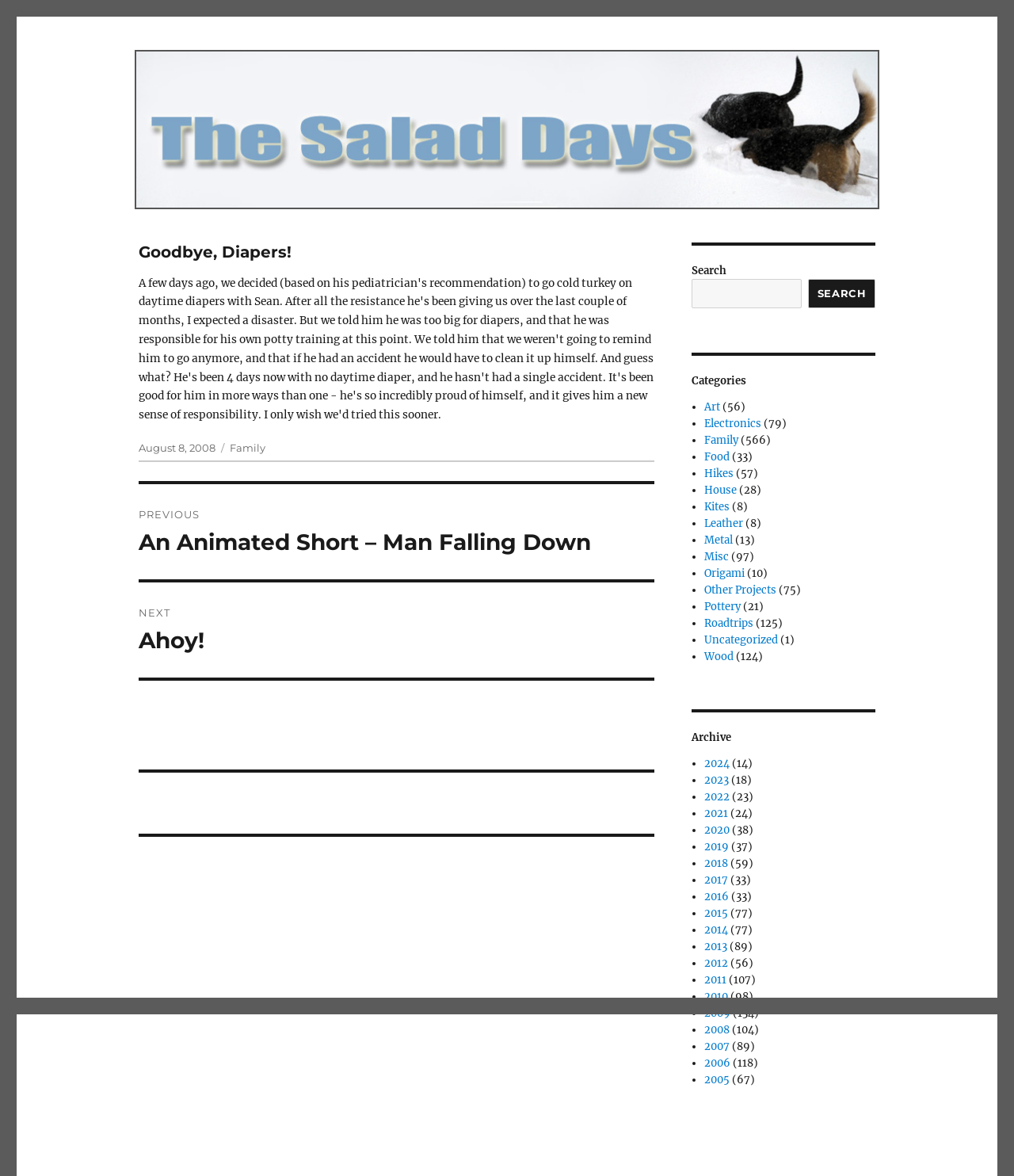Identify the bounding box coordinates for the UI element described as: "Other Projects". The coordinates should be provided as four floats between 0 and 1: [left, top, right, bottom].

[0.695, 0.496, 0.766, 0.507]